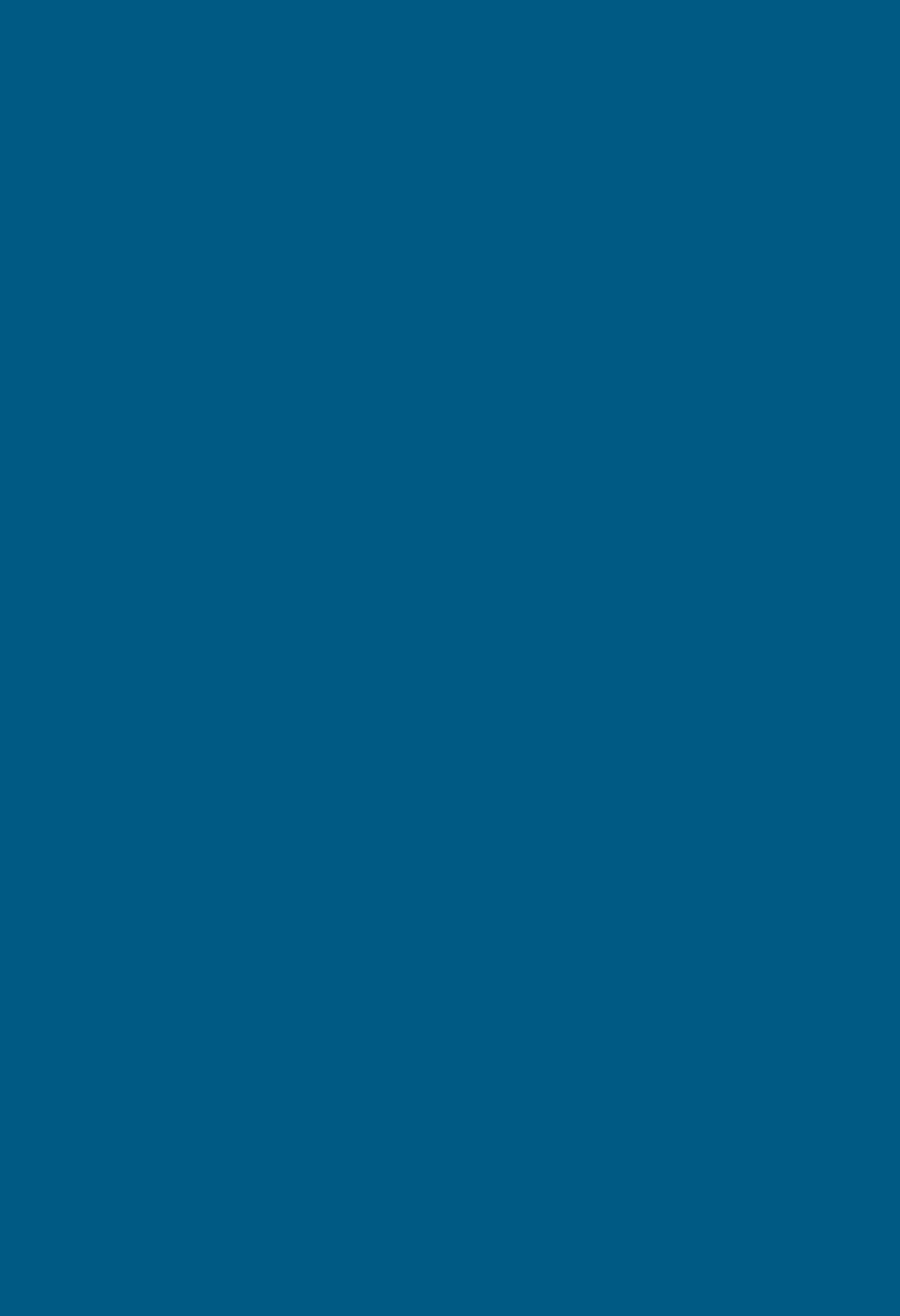What is the link at the bottom of the page?
Please give a well-detailed answer to the question.

The link at the bottom of the page can be found below the rule information and is labeled as 'Documents In Sequence'.